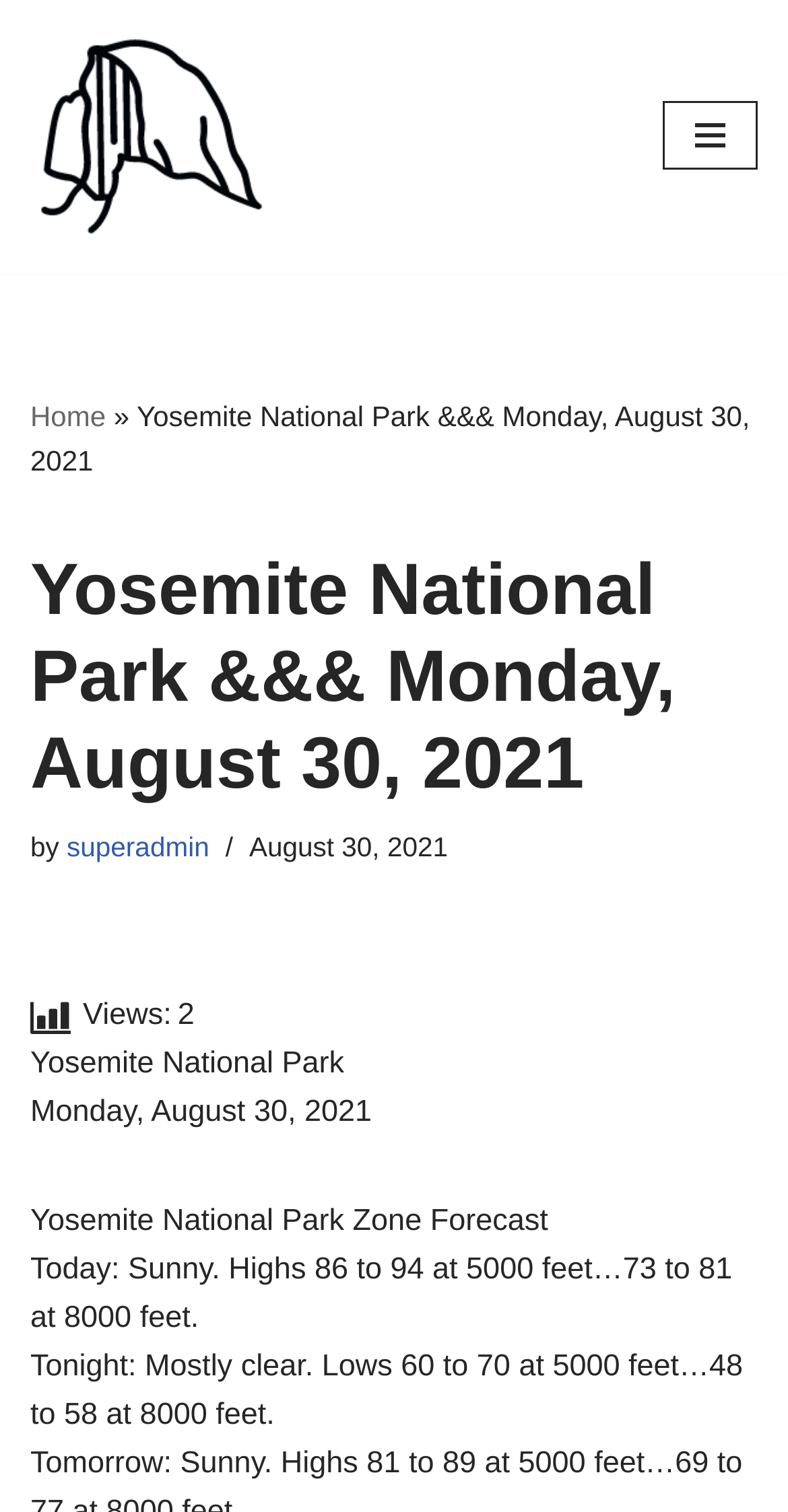Find the bounding box of the UI element described as follows: "Navigation Menu".

[0.841, 0.067, 0.962, 0.113]